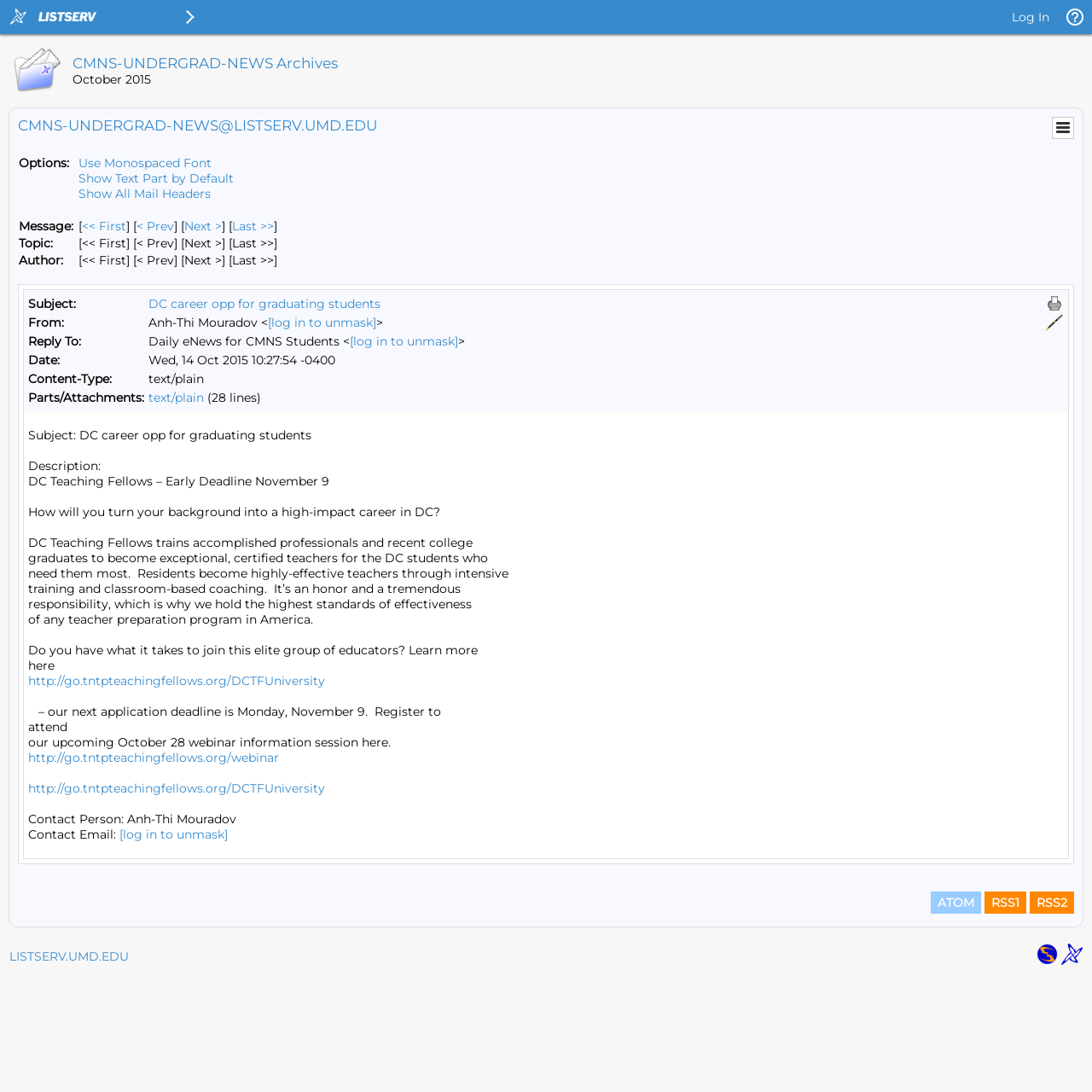What is the deadline for the DC Teaching Fellows application?
Offer a detailed and full explanation in response to the question.

The deadline for the DC Teaching Fellows application can be found in the message body, where it says 'our next application deadline is Monday, November 9'.